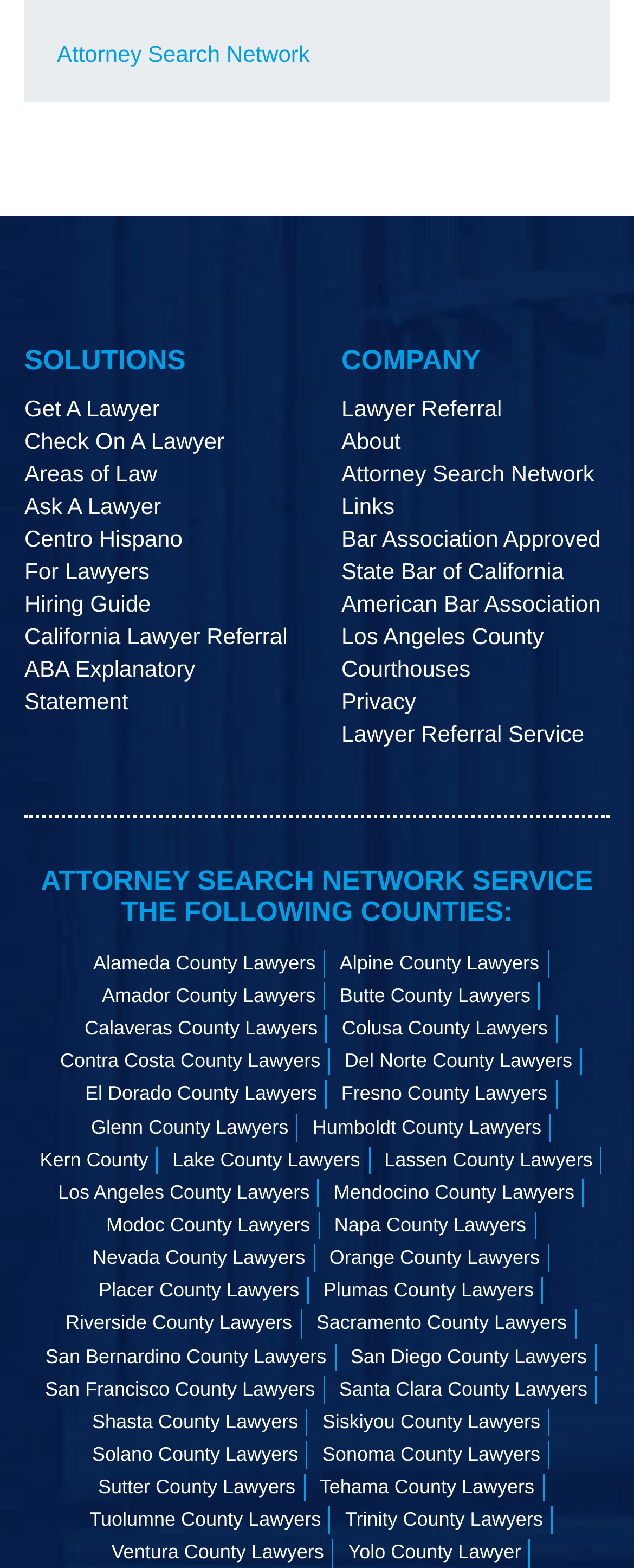Please find the bounding box coordinates of the clickable region needed to complete the following instruction: "Search for a lawyer". The bounding box coordinates must consist of four float numbers between 0 and 1, i.e., [left, top, right, bottom].

[0.038, 0.253, 0.252, 0.269]